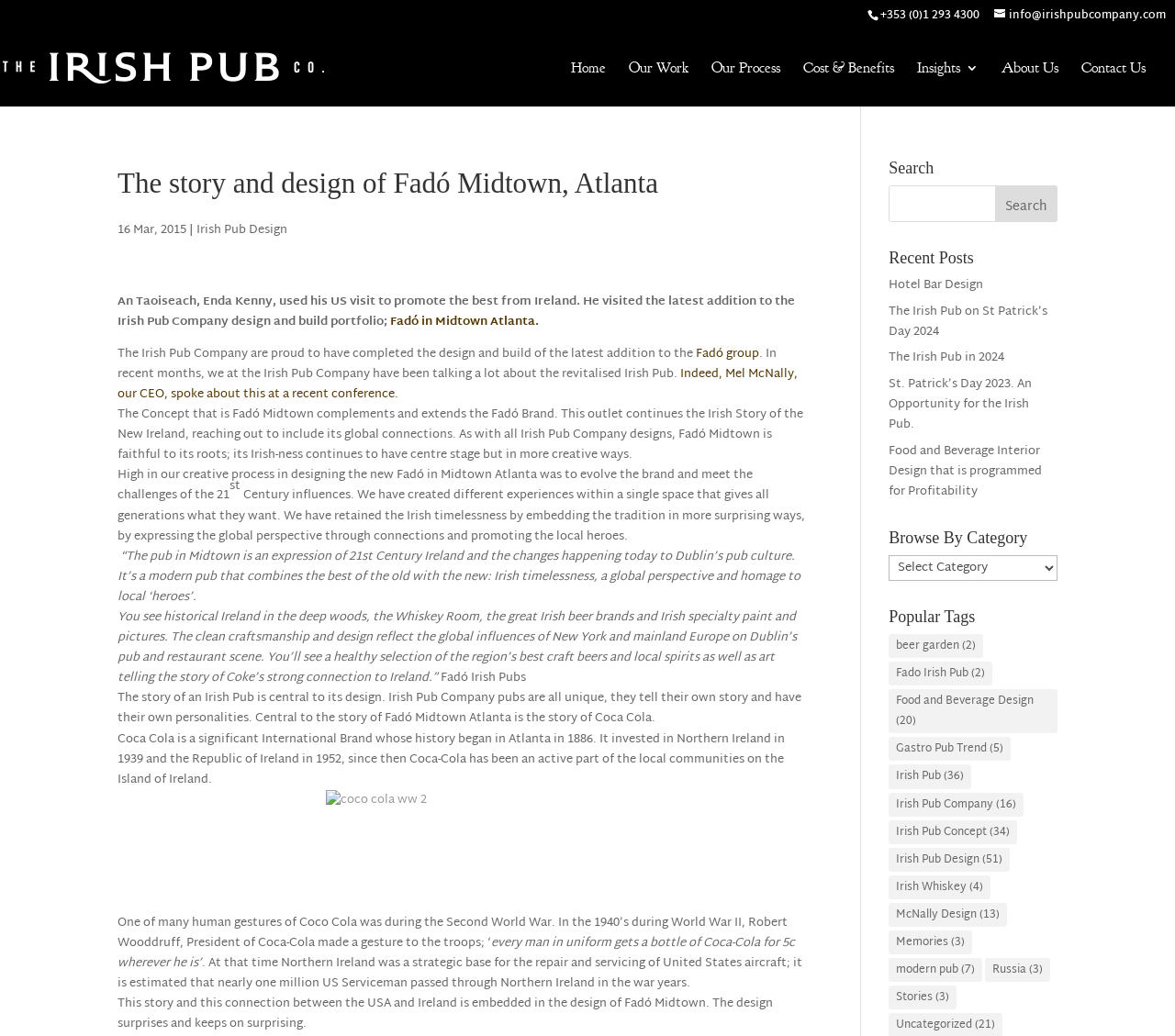Give a complete and precise description of the webpage's appearance.

The webpage is about the story and design of Fadó Midtown, an Irish pub in Atlanta. At the top, there is a phone number and an email address. Below that, there is a navigation menu with links to "Home", "Our Work", "Our Process", "Cost & Benefits", "Insights", "About Us", and "Contact Us". 

The main content of the page is divided into several sections. The first section has a heading that reads "The story and design of Fadó Midtown, Atlanta" and is followed by a paragraph of text that describes the pub's design and concept. There are also links to related topics, such as "Irish Pub Design" and "Fadó group".

The next section has a heading that reads "The Concept that is Fadó Midtown" and describes the pub's design and concept in more detail. There are also several paragraphs of text that discuss the pub's design, its connection to Coca-Cola, and its Irish heritage.

The page also has a search bar and a section that lists recent posts, including links to articles about hotel bar design, St. Patrick's Day, and food and beverage interior design. There is also a section that lists popular tags, including links to articles about beer gardens, Fado Irish Pub, and Irish pub design.

Throughout the page, there are several images, including a logo for "The Irish Pub" and an image related to Coca-Cola's history. The overall layout of the page is clean and easy to navigate, with clear headings and concise text.